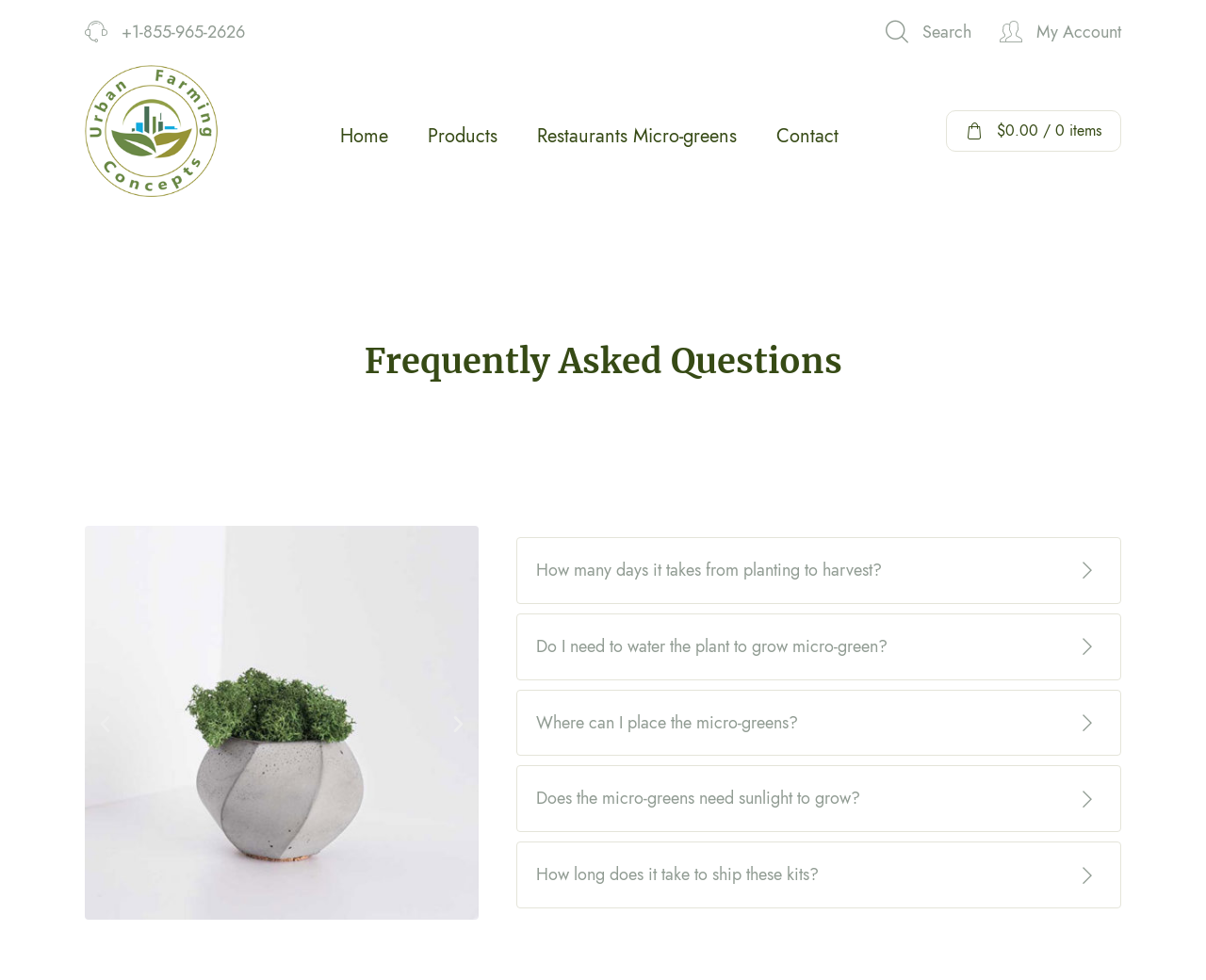Provide a comprehensive description of the webpage.

This webpage is about Urban Farming Concepts, specifically a FAQ section. At the top left, there is a phone number "+1-855-965-2626" and a search icon. To the right of the search icon, there is a link to "My Account" with a greeting. Below these elements, there is a navigation menu with links to "Home", "Products", "Restaurants Micro-greens", and "Contact". 

On the top right, there is a shopping cart summary, showing a total of "$0.00" with "0 items". Below the navigation menu, there is a heading "Frequently Asked Questions". 

The main content of the page is a series of FAQs, each consisting of a question and an image. There are six FAQs in total, with questions such as "How many days it takes from planting to harvest?", "Do I need to water the plant to grow micro-green?", and "How long does it take to ship these kits?". Each FAQ has a corresponding image, and there are navigation buttons "Previous slide" and "Next slide" to navigate through the FAQs.